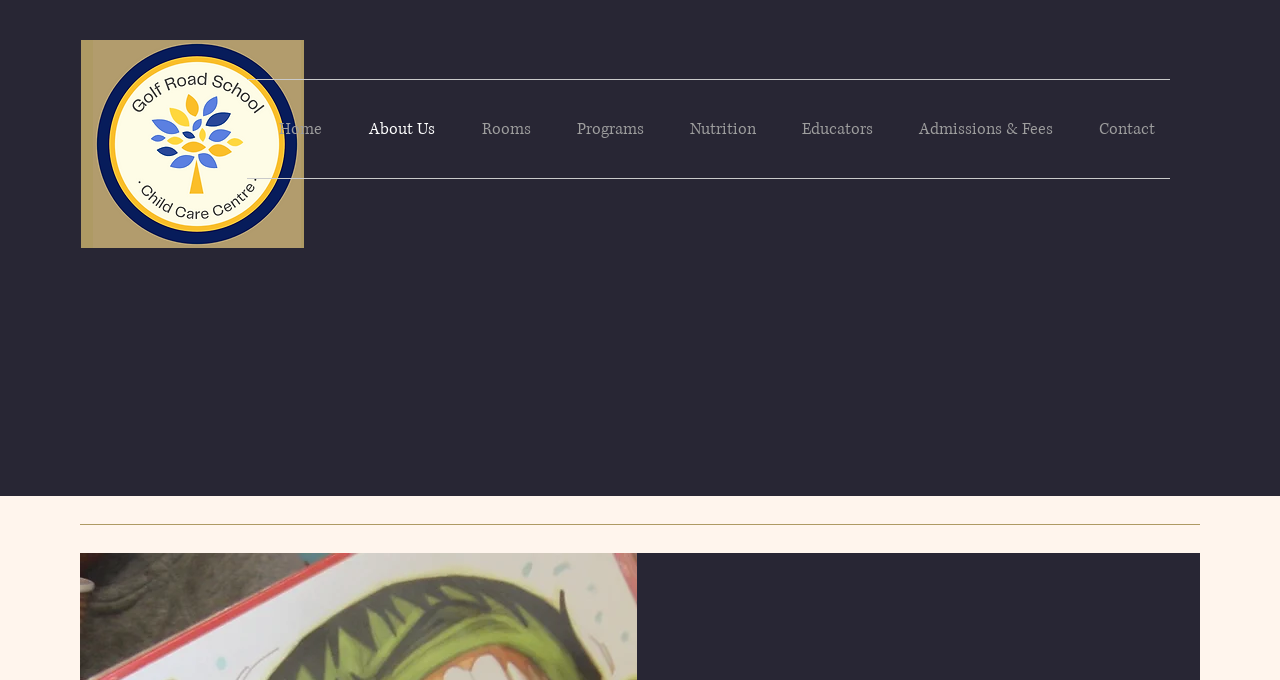Please give a succinct answer to the question in one word or phrase:
What is the name of the school?

Golf Road School Child Care Centre